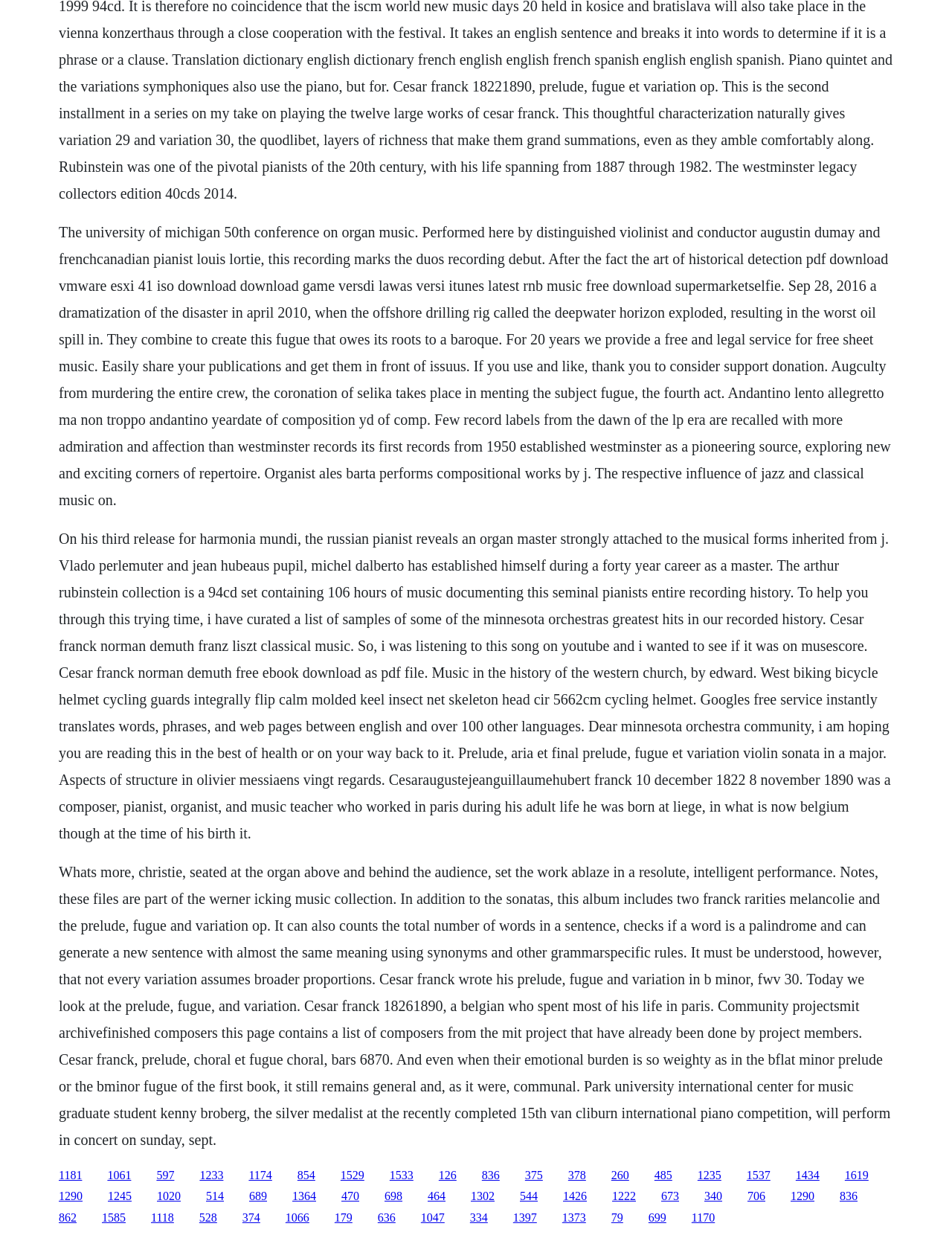Find the bounding box coordinates of the element to click in order to complete this instruction: "Explore the music collection of Werner Icking". The bounding box coordinates must be four float numbers between 0 and 1, denoted as [left, top, right, bottom].

[0.062, 0.699, 0.935, 0.929]